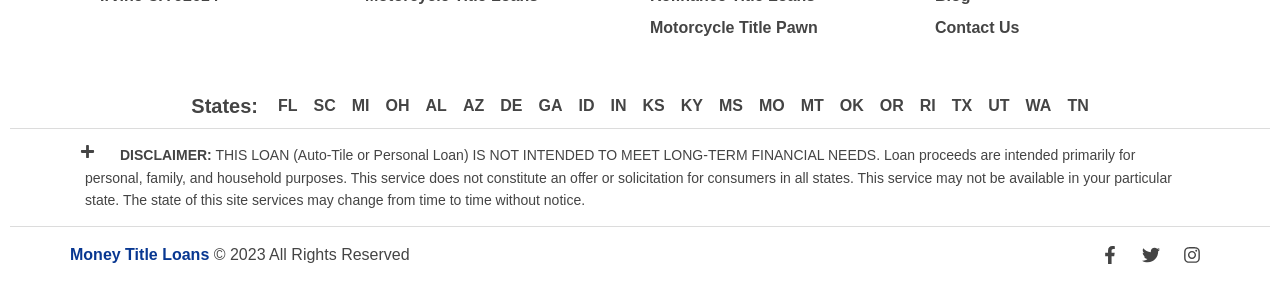What is the disclaimer about on this webpage?
Please answer the question with as much detail and depth as you can.

The disclaimer is a long text that explains the purpose of the loan services provided by this website. It states that the loan is not intended to meet long-term financial needs and is primarily for personal, family, and household purposes.